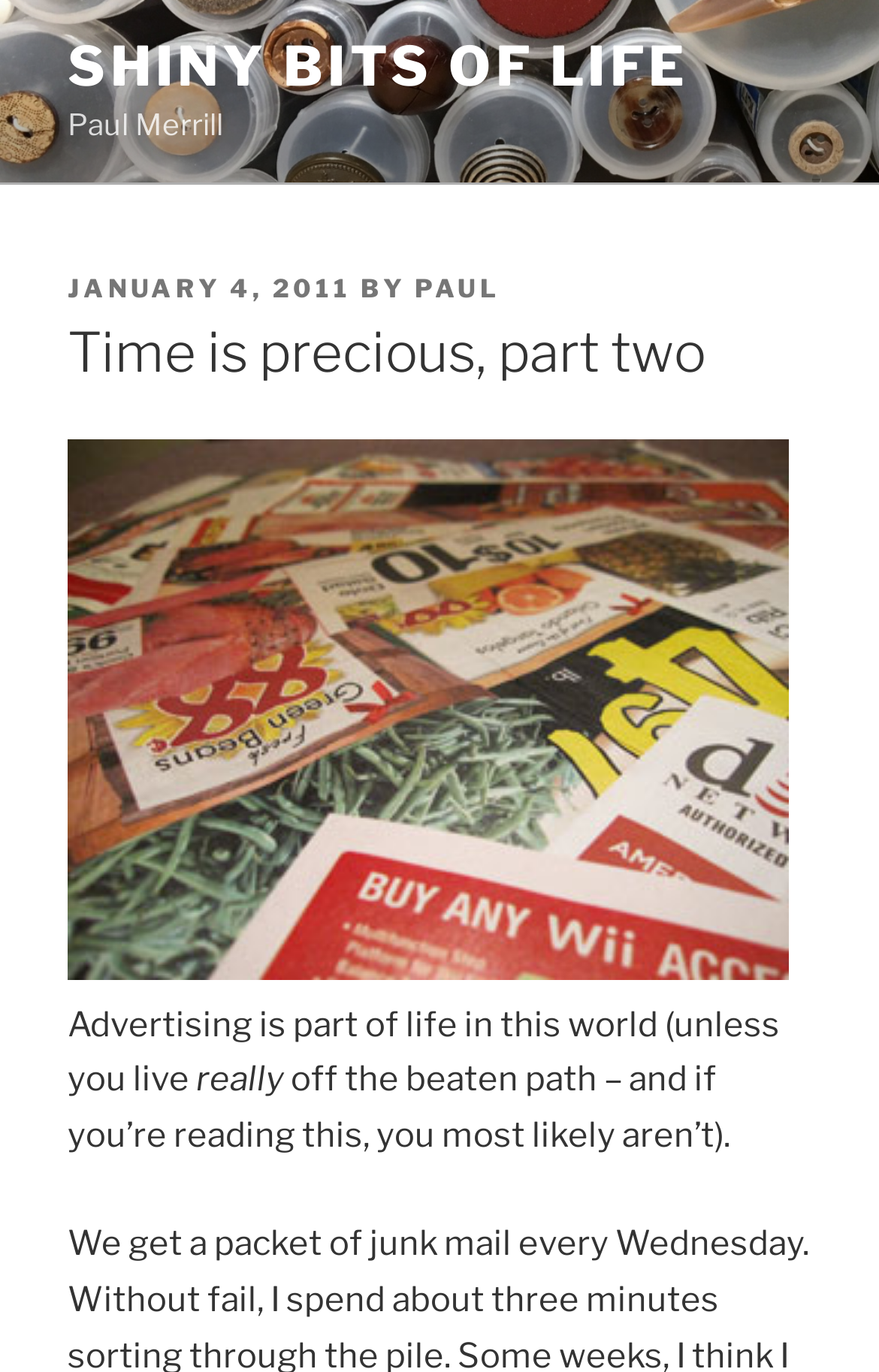What is the name of the website?
Answer the question with just one word or phrase using the image.

Shiny Bits of Life